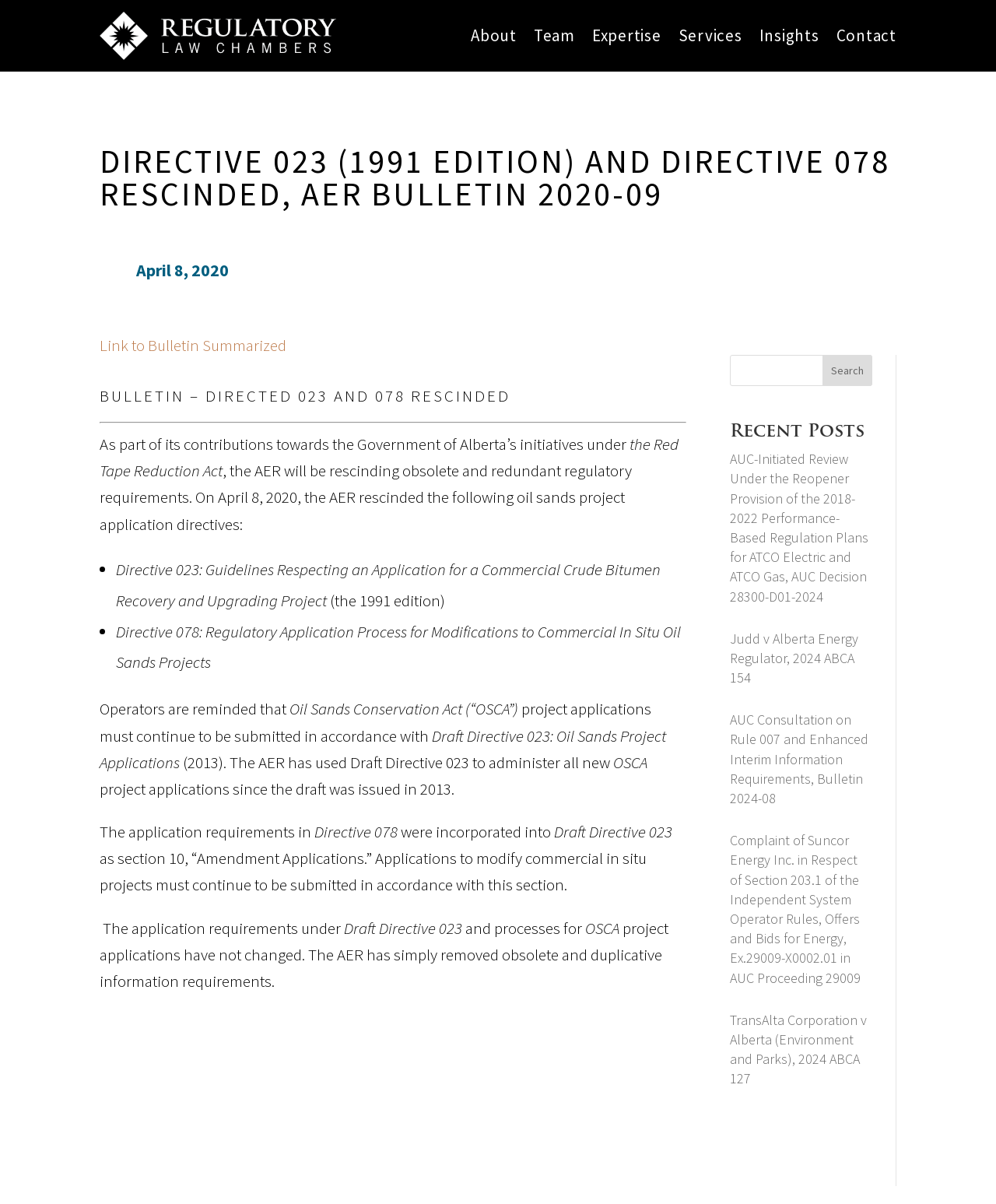Using the provided element description: "parent_node: Search name="s"", identify the bounding box coordinates. The coordinates should be four floats between 0 and 1 in the order [left, top, right, bottom].

[0.733, 0.295, 0.876, 0.321]